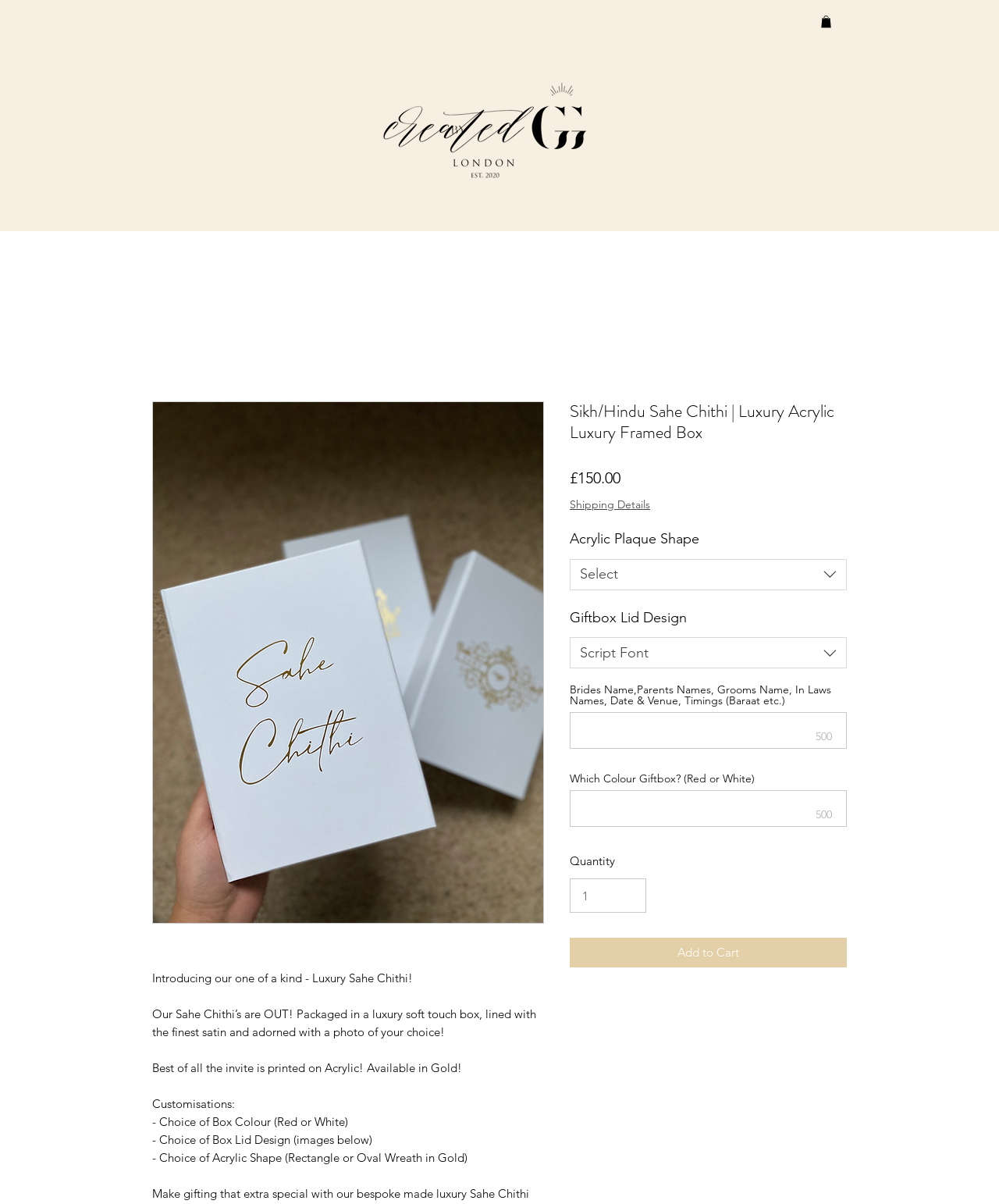Locate the bounding box of the user interface element based on this description: "parent_node: 500".

[0.57, 0.592, 0.848, 0.622]